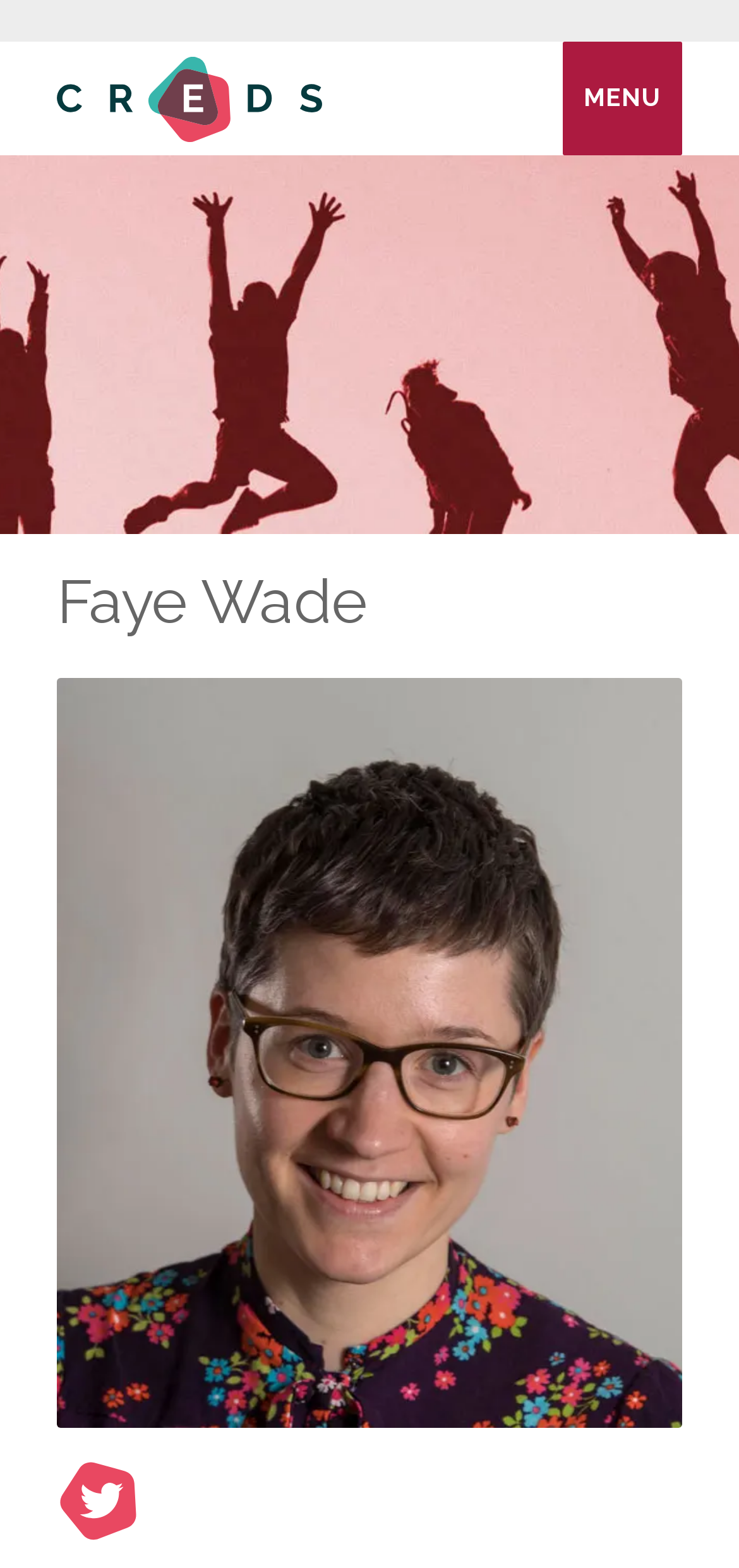Provide your answer in a single word or phrase: 
How many social media links are there?

1